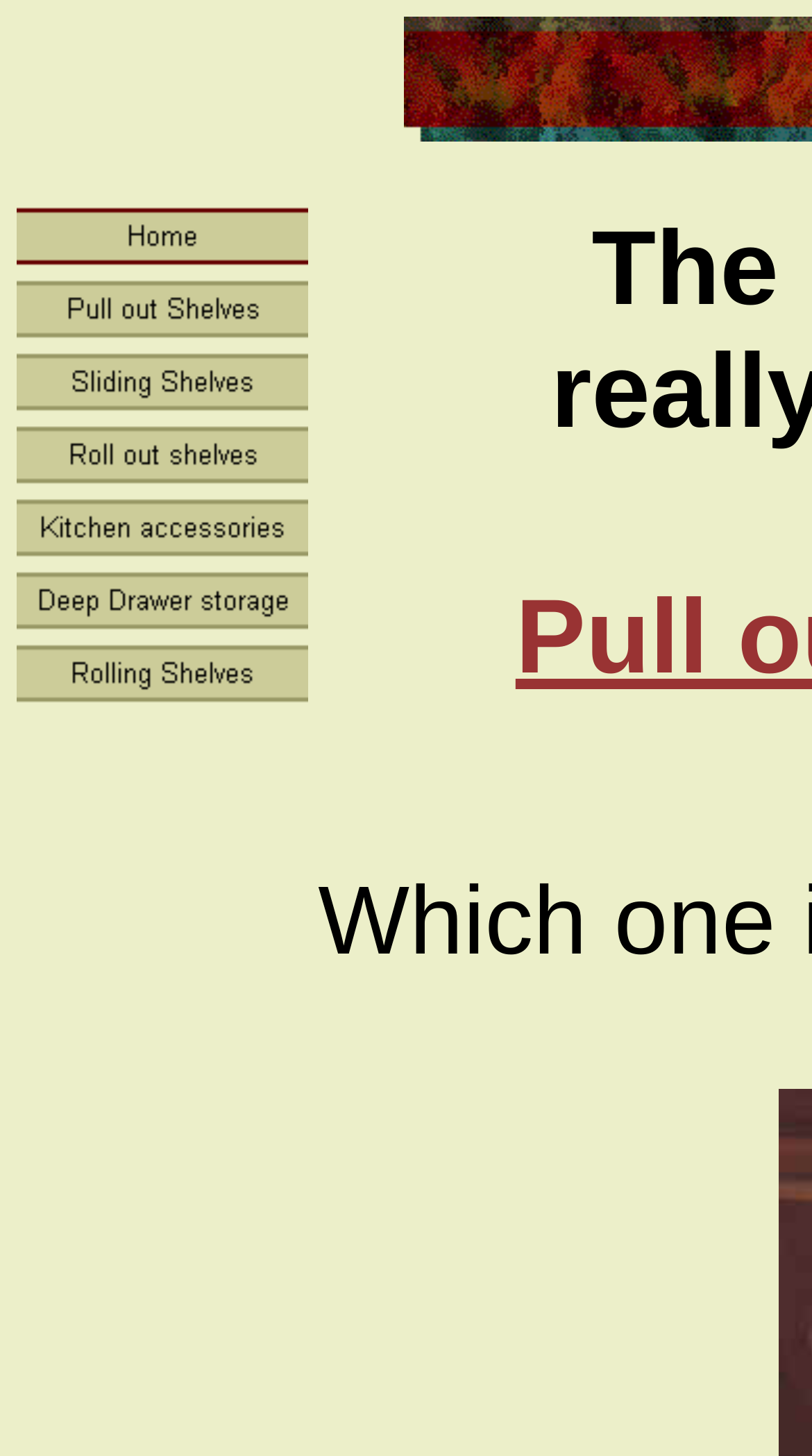Provide a one-word or short-phrase response to the question:
How many types of shelves are mentioned in the top navigation menu?

4